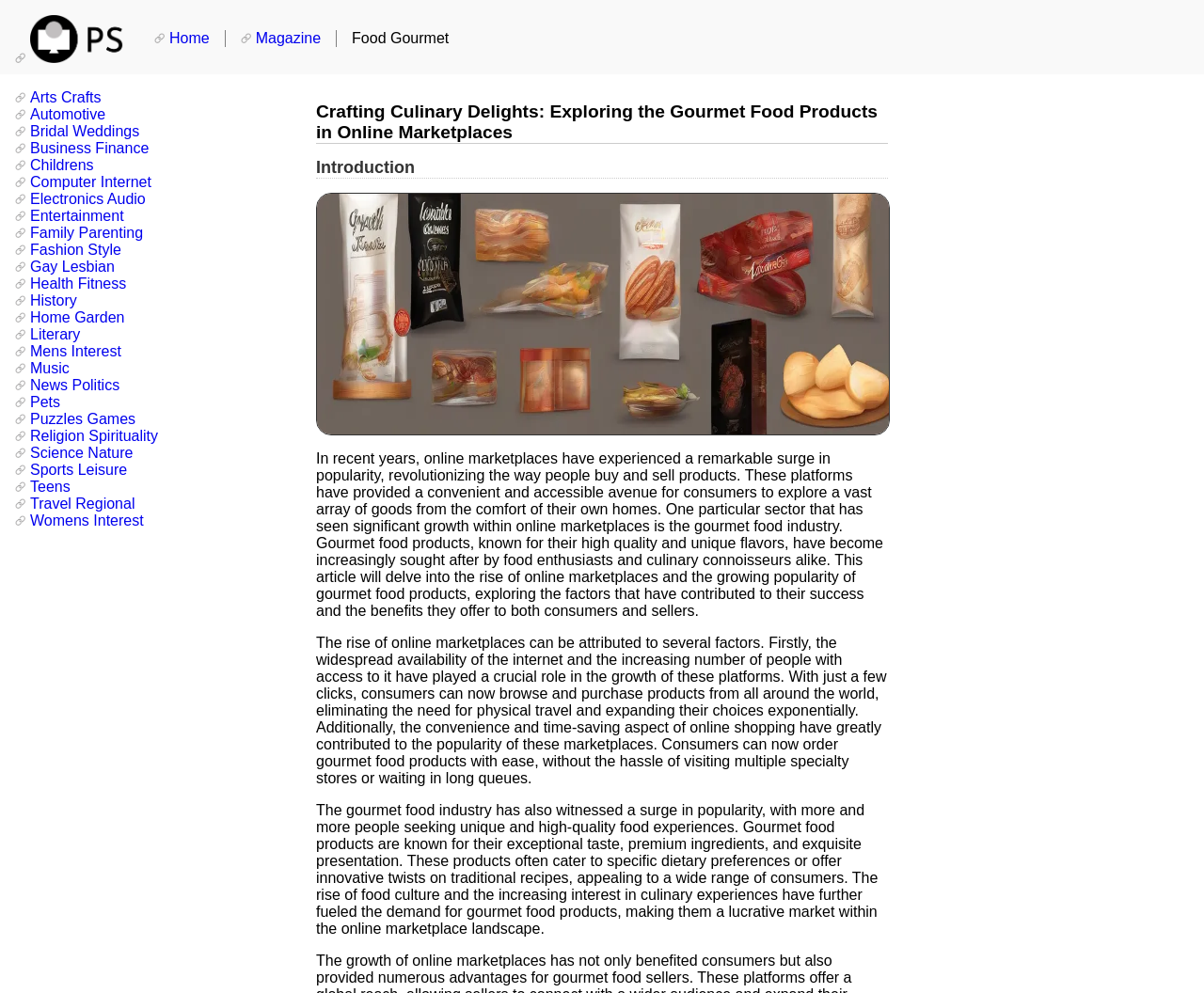Articulate a complete and detailed caption of the webpage elements.

This webpage is about exploring gourmet food products in online marketplaces. At the top, there is a logo with the title "Crafting Culinary Delights: Exploring the Gourmet Food Products in Online Marketplaces" and an image with the same title. Below the logo, there are navigation links to different sections, including "Home", "Magazine", and "Food Gourmet".

The main content of the webpage is divided into sections, starting with a heading "Crafting Culinary Delights: Exploring the Gourmet Food Products in Online Marketplaces" followed by an introduction. Below the introduction, there is an image related to gourmet food products. The article then delves into the rise of online marketplaces and the growing popularity of gourmet food products, exploring the factors that have contributed to their success and the benefits they offer to both consumers and sellers.

The article is divided into paragraphs, with the first paragraph discussing the growth of online marketplaces and the increasing demand for gourmet food products. The second paragraph explains the convenience and time-saving aspect of online shopping, and how it has contributed to the popularity of gourmet food products. The third paragraph highlights the unique features of gourmet food products, such as exceptional taste, premium ingredients, and exquisite presentation, and how they cater to specific dietary preferences or offer innovative twists on traditional recipes.

On the left side of the webpage, there is a list of categories, including "Arts Crafts", "Automotive", "Bridal Weddings", and many others, with a total of 24 categories. These categories are listed in a vertical column, with each category having a link to a related webpage.